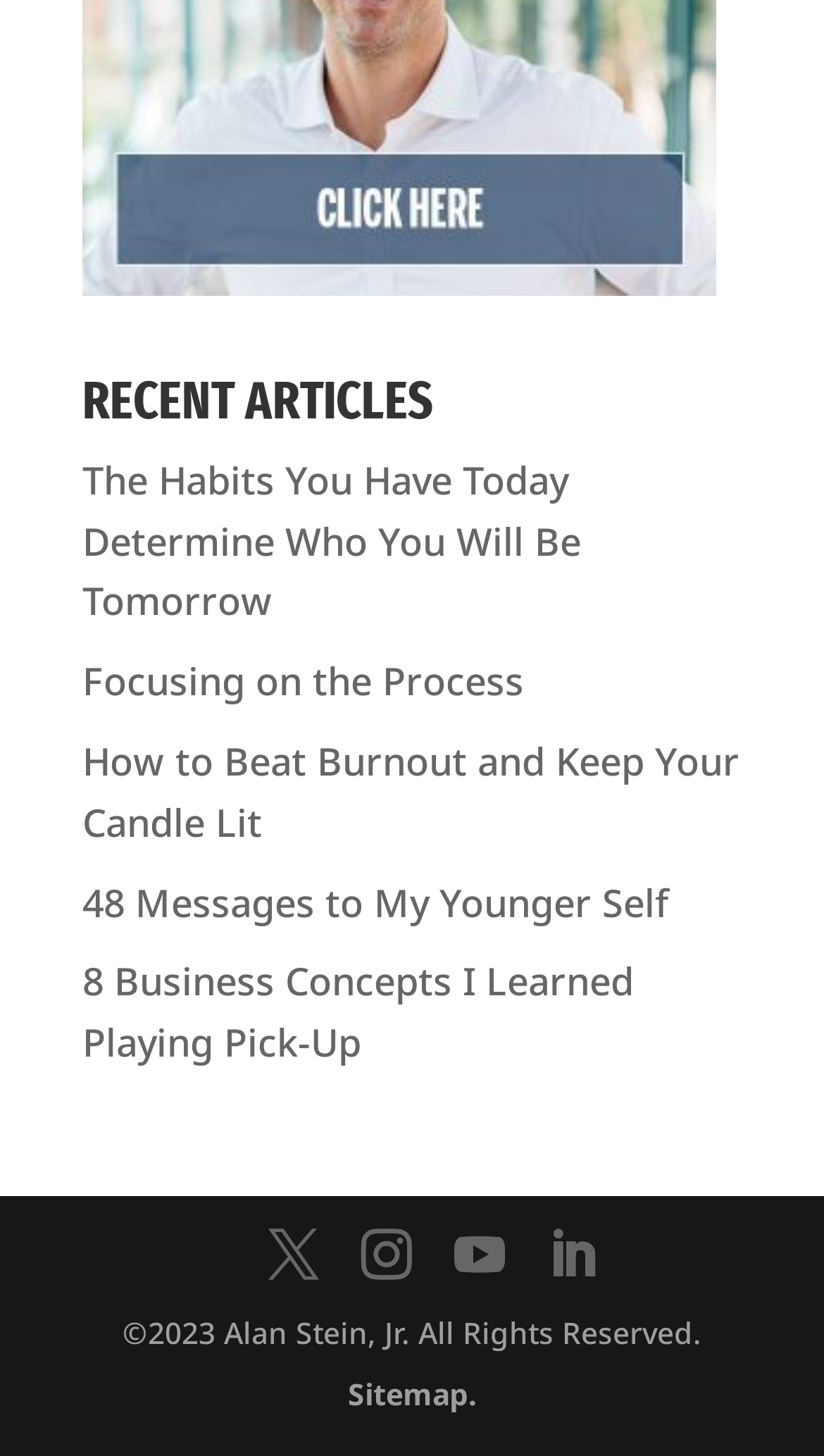Respond to the following query with just one word or a short phrase: 
What is the copyright year?

2023